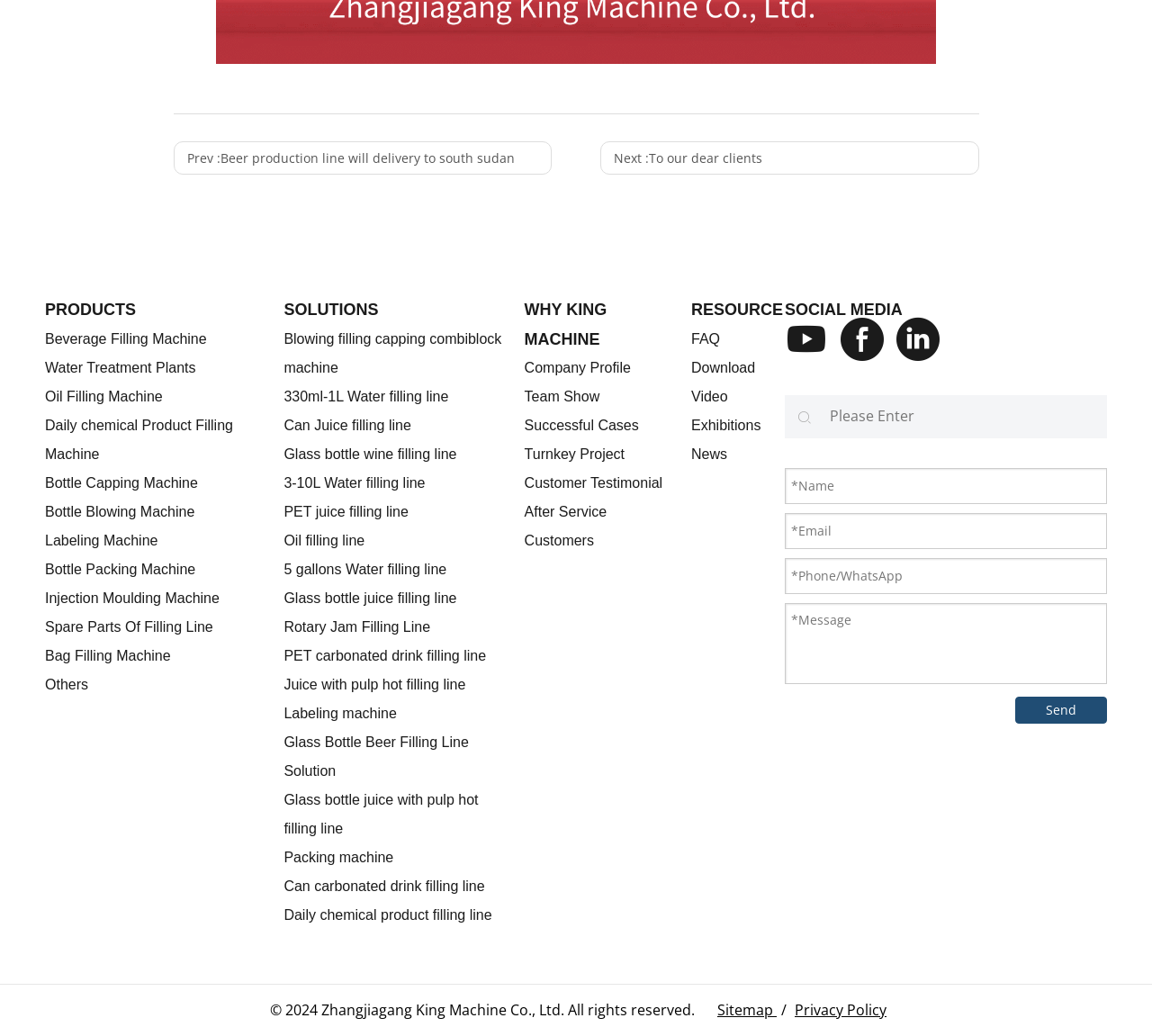What is the last solution listed?
Please provide a comprehensive answer to the question based on the webpage screenshot.

The solutions are listed under the 'SOLUTIONS' heading, and the last one listed is 'Juice with pulp hot filling line'.